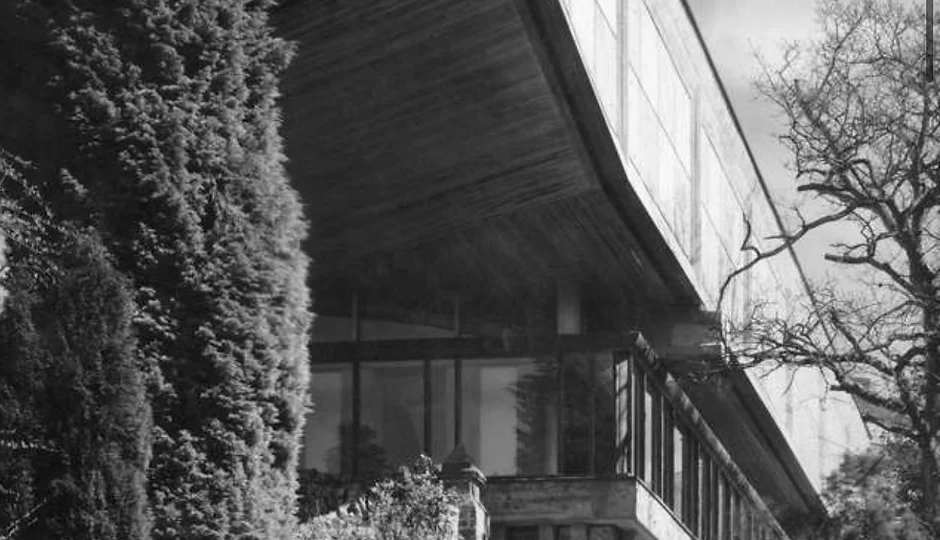With reference to the screenshot, provide a detailed response to the question below:
Are there trees in the foreground of the image?

According to the caption, 'Towering coniferous trees frame the foreground', which implies that trees are present in the foreground of the image.